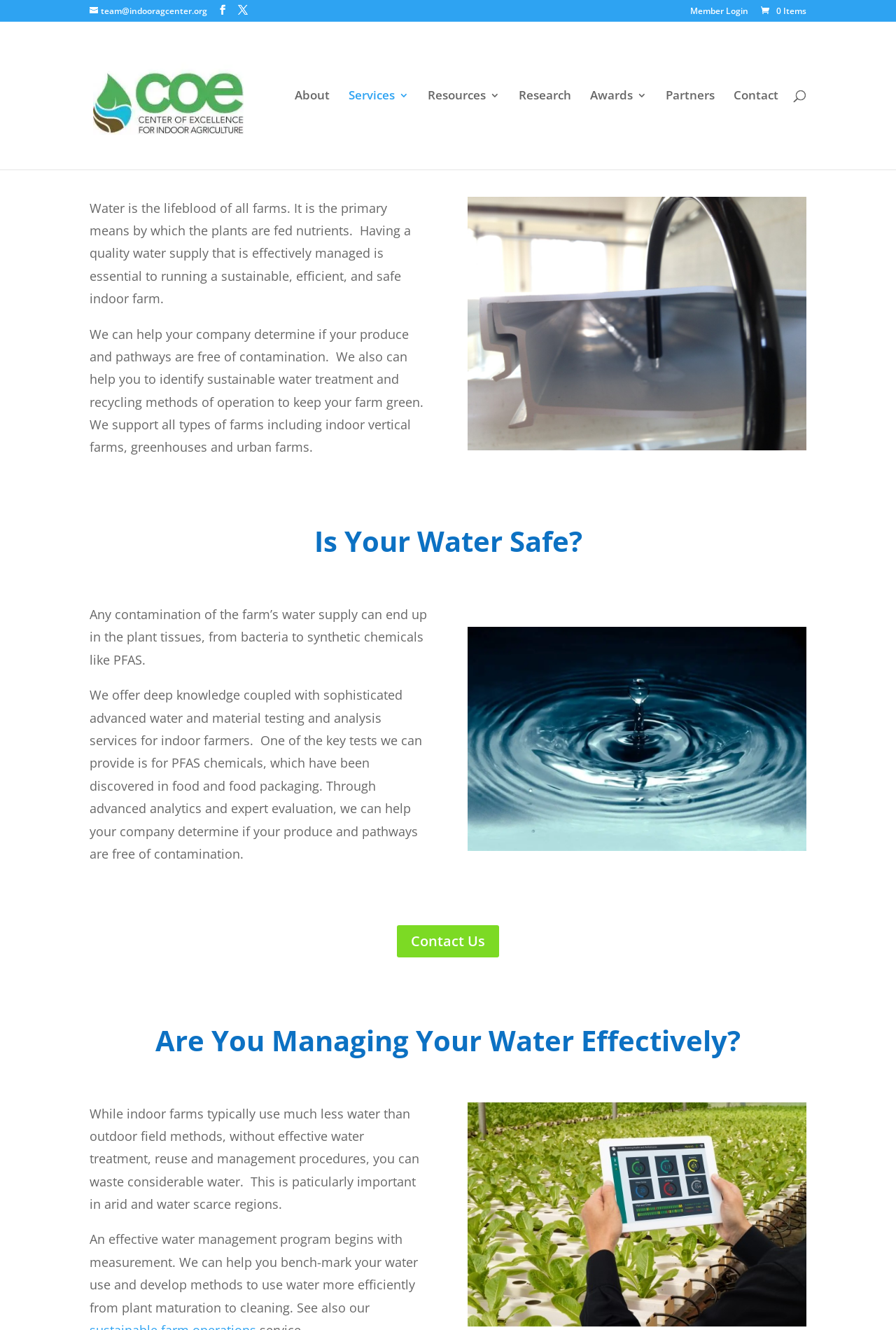Determine the bounding box coordinates for the region that must be clicked to execute the following instruction: "Click on PolyU OER Portal".

None